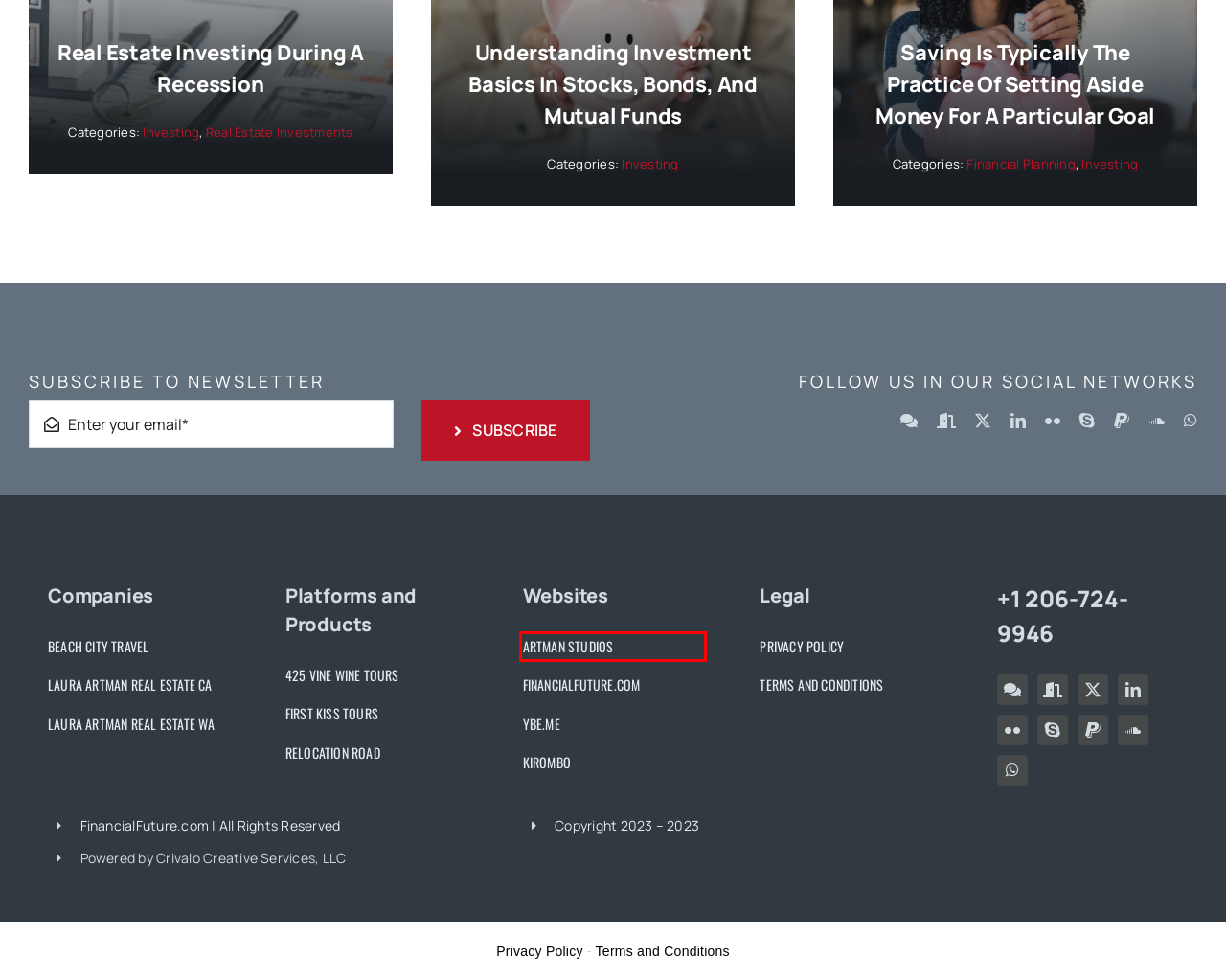Observe the screenshot of a webpage with a red bounding box around an element. Identify the webpage description that best fits the new page after the element inside the bounding box is clicked. The candidates are:
A. Artman Homes – Laura Artman Real Estate
B. PayPal.Me
C. SEATTLE WINE COUNTRY TOURS – A SERVICE OF BEACH CITY TRAVEL
D. Understanding Investment Basics in Stocks, Bonds, and Mutual Funds – FinancialFuture.com
E. Saving Is Typically The Practice Of Setting Aside Money For A Particular Goal – FinancialFuture.com
F. Log In ‹ Kirombo Agent Network — WordPress
G. Privacy Policy – FinancialFuture.com
H. Artman Studios – A Service of Laura Artman

H